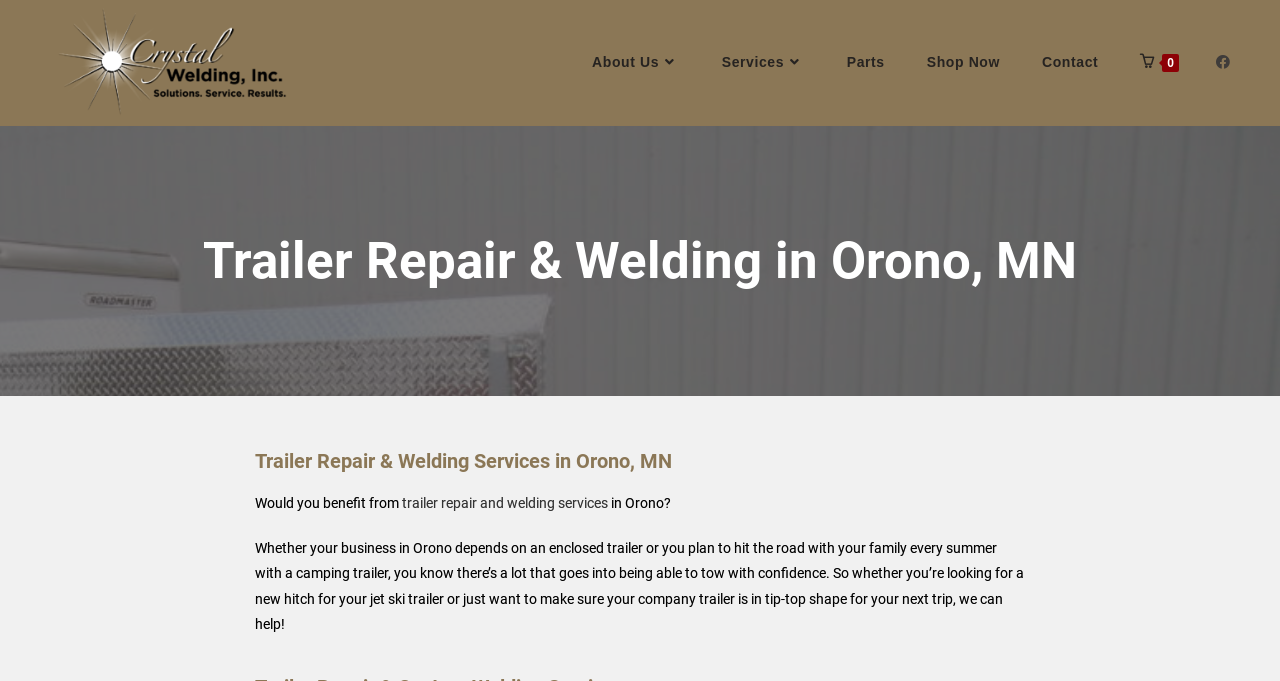Determine the coordinates of the bounding box for the clickable area needed to execute this instruction: "Click on the Crystal Welding link".

[0.039, 0.078, 0.233, 0.102]